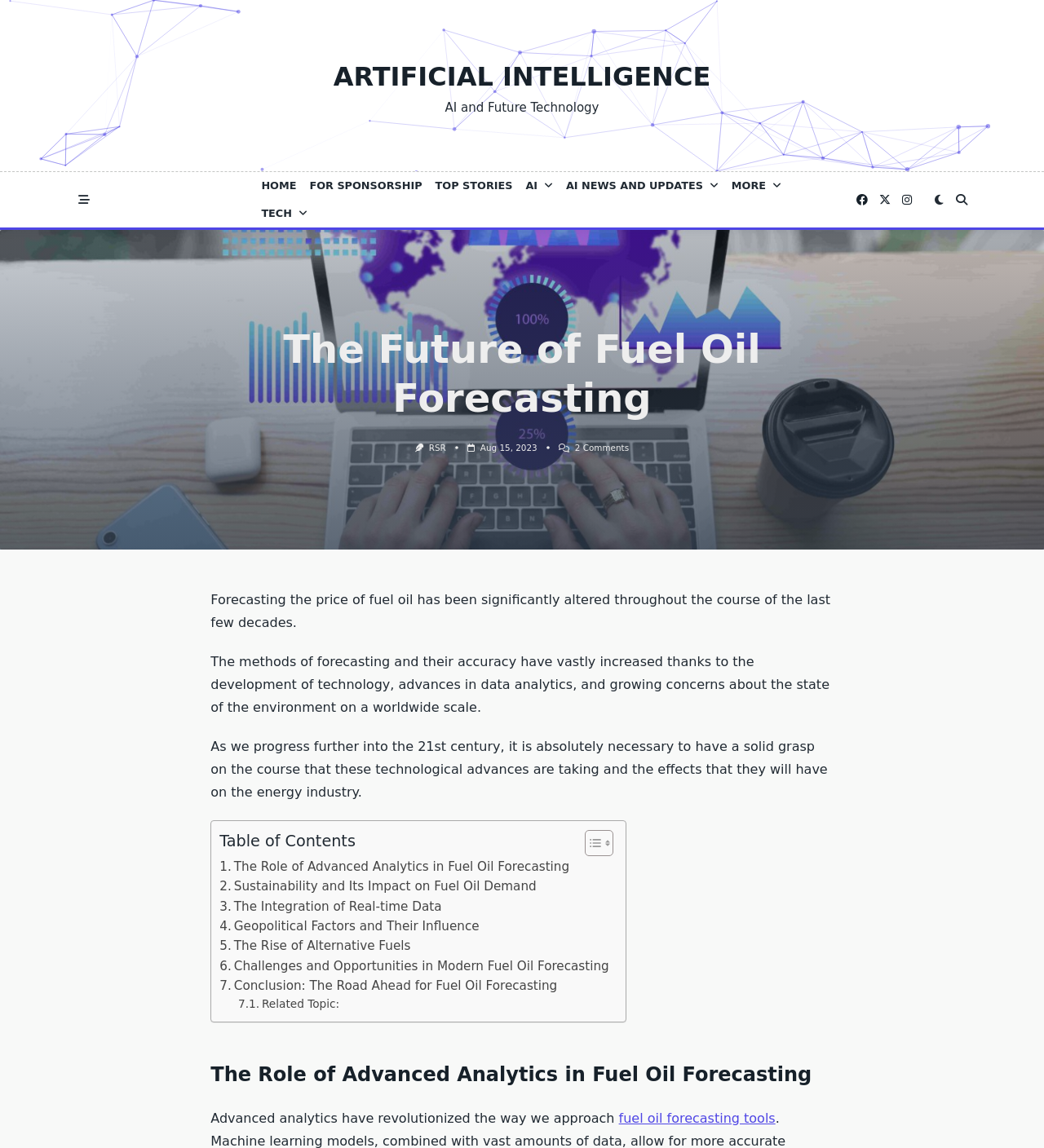Present a detailed account of what is displayed on the webpage.

The webpage is about the future of fuel oil forecasting, with a focus on the role of advanced analytics and technology. At the top, there is a navigation menu with links to "ARTIFICIAL INTELLIGENCE", "HOME", "FOR SPONSORSHIP", "TOP STORIES", and other categories. Below the menu, there is a large image related to fuel oil forecasting.

The main content of the page is divided into sections. The first section has a heading "The Future of Fuel Oil Forecasting" and a brief introduction to the topic. Below the introduction, there are three paragraphs of text discussing the evolution of fuel oil forecasting, the importance of technology, and the need to understand its impact on the energy industry.

To the right of the introduction, there are links to related topics, including "RSR" and "Aug 15, 2023", as well as two images. Below these links, there is a section with a heading "2 Comments On The Future Of Fuel Oil Forecasting".

The main content is followed by a table of contents, which lists various subtopics related to fuel oil forecasting, including "The Role of Advanced Analytics in Fuel Oil Forecasting", "Sustainability and Its Impact on Fuel Oil Demand", and "The Rise of Alternative Fuels". Each subtopic has a link to a corresponding section.

The page also has a section with a heading "The Role of Advanced Analytics in Fuel Oil Forecasting", which appears to be a continuation of the main content. This section has a paragraph of text discussing the impact of advanced analytics on fuel oil forecasting tools.

Throughout the page, there are various buttons and icons, including a search button, social media links, and a button to toggle the table of contents.